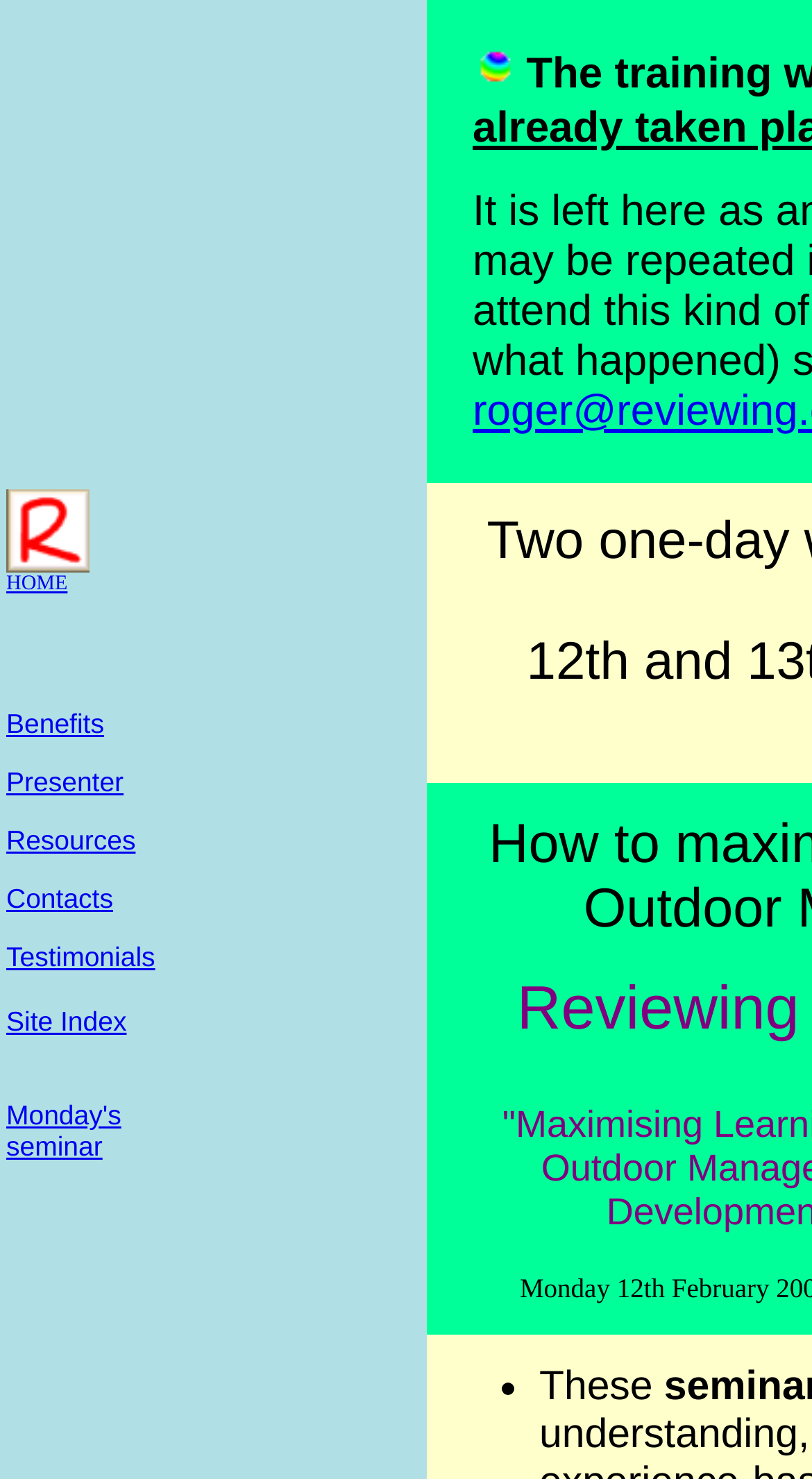What is the layout structure of the webpage?
Give a single word or phrase as your answer by examining the image.

Table